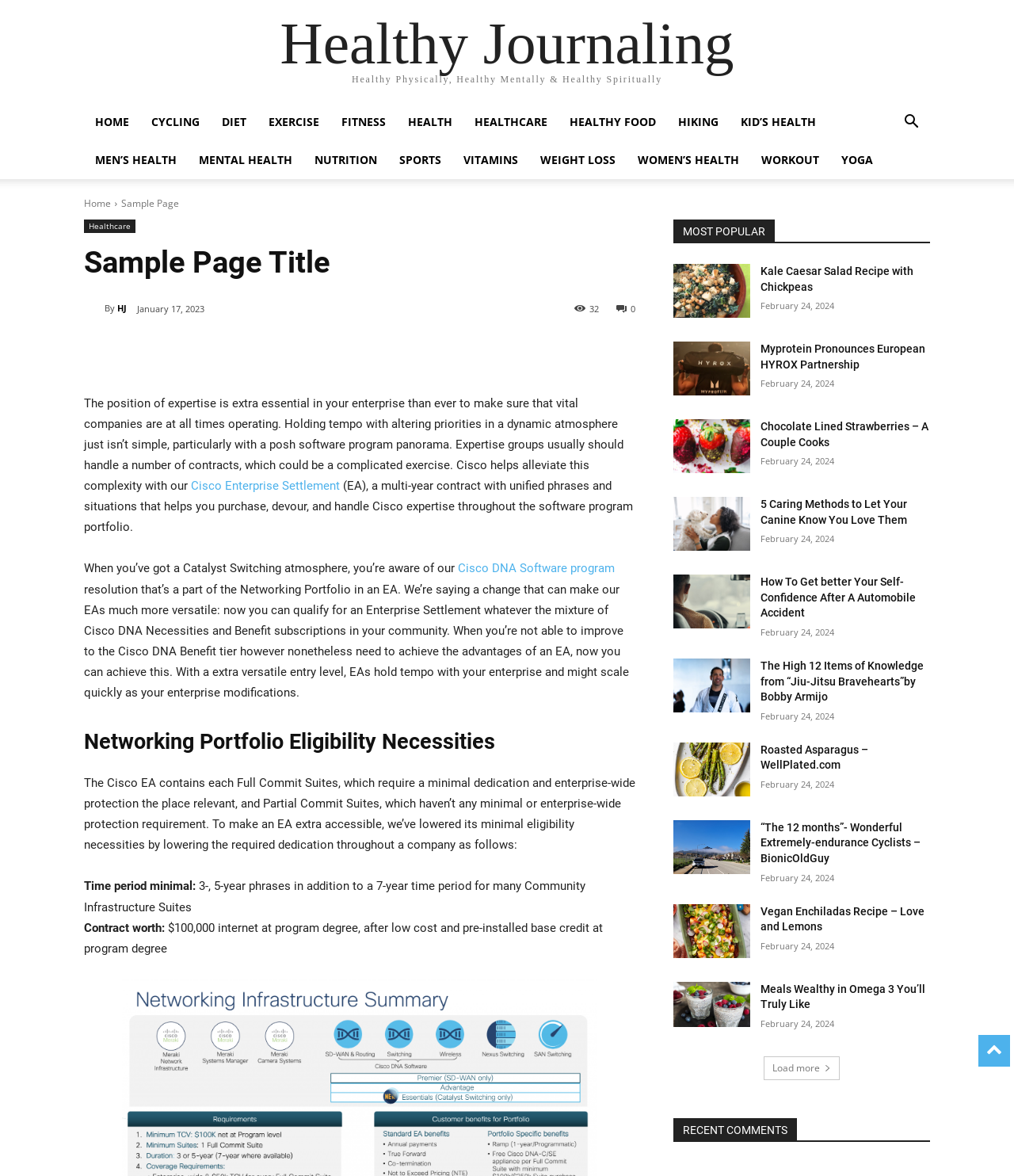Find the bounding box coordinates for the area that should be clicked to accomplish the instruction: "View 'Kale Caesar Salad Recipe with Chickpeas' article".

[0.664, 0.224, 0.74, 0.27]